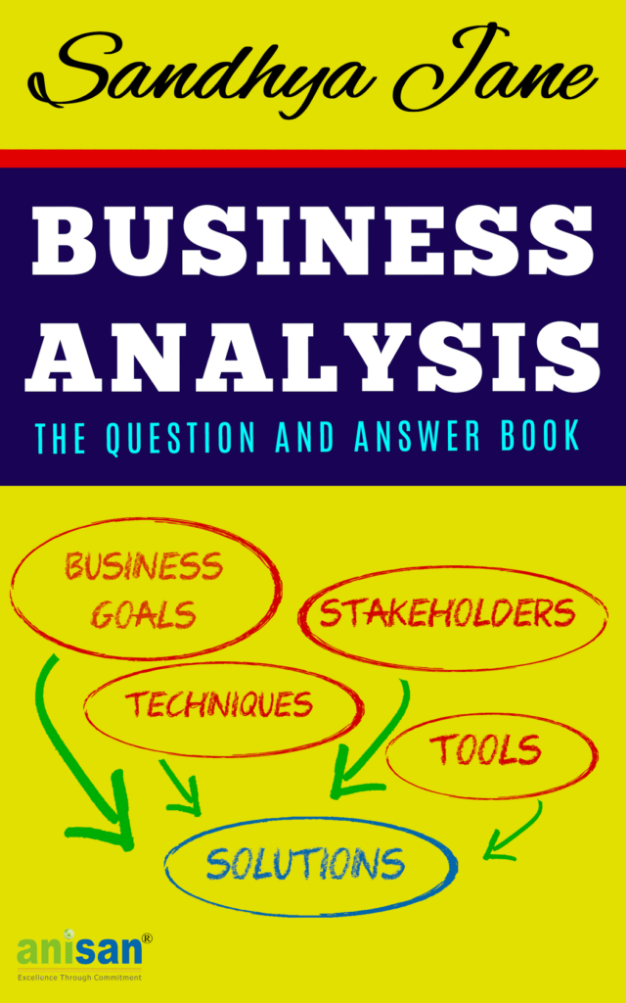Explain the details of the image comprehensively.

The image showcases the cover of "Business Analysis: The Question and Answer Book" by Sandhya Jane. The vibrant yellow background draws attention to the title, which is prominently displayed in bold, contrasting colors. The cover presents key concepts in business analysis, including "Business Goals," "Stakeholders," "Techniques," "Tools," and "Solutions," depicted in playful, colorful bubbles with arrows illustrating their connections. The logo for anisan® appears at the bottom, emphasizing excellence and commitment in the field of business analysis. This engaging design aims to attract readers interested in enhancing their understanding of business analysis through a question-and-answer format.